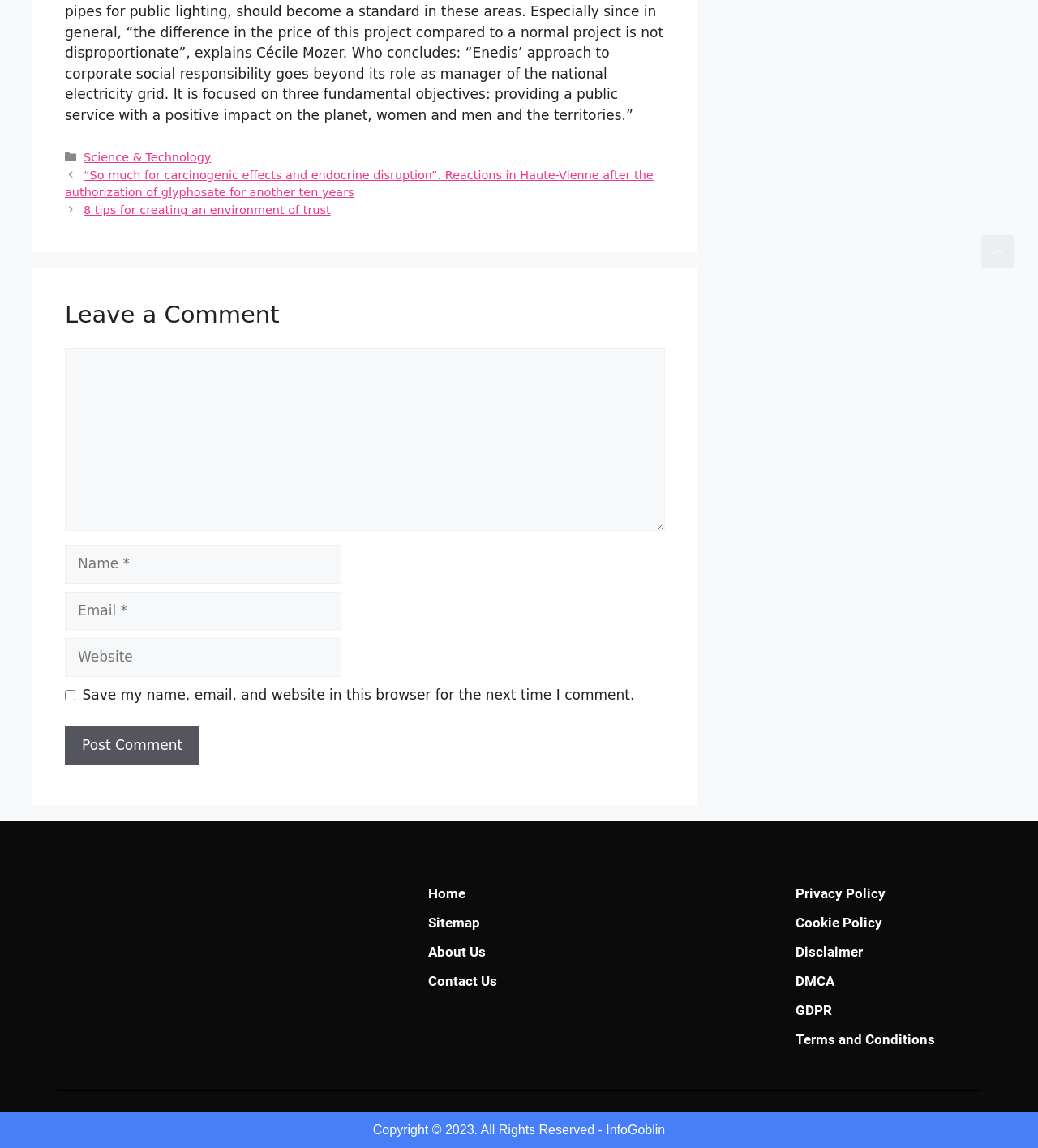Please specify the bounding box coordinates of the element that should be clicked to execute the given instruction: 'Open the menu'. Ensure the coordinates are four float numbers between 0 and 1, expressed as [left, top, right, bottom].

None